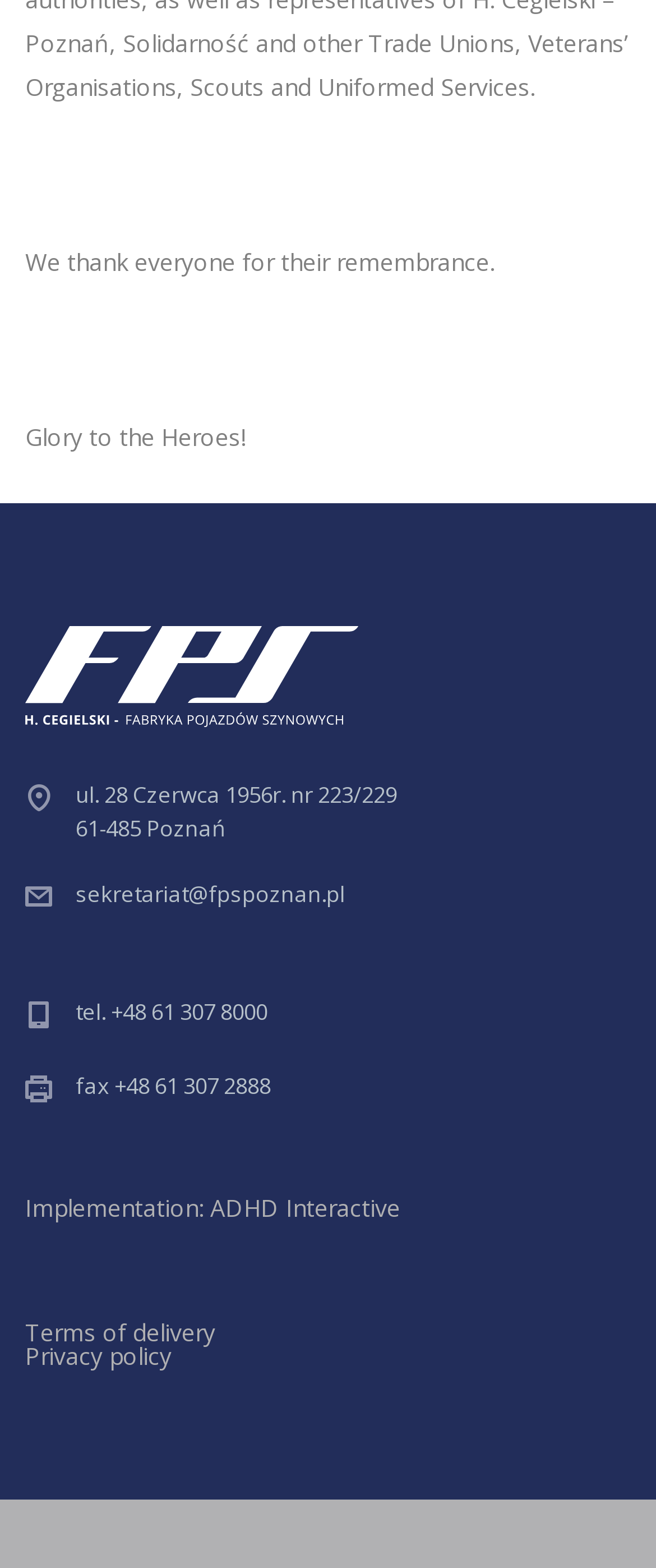Who implemented the website?
Please answer using one word or phrase, based on the screenshot.

ADHD Interactive